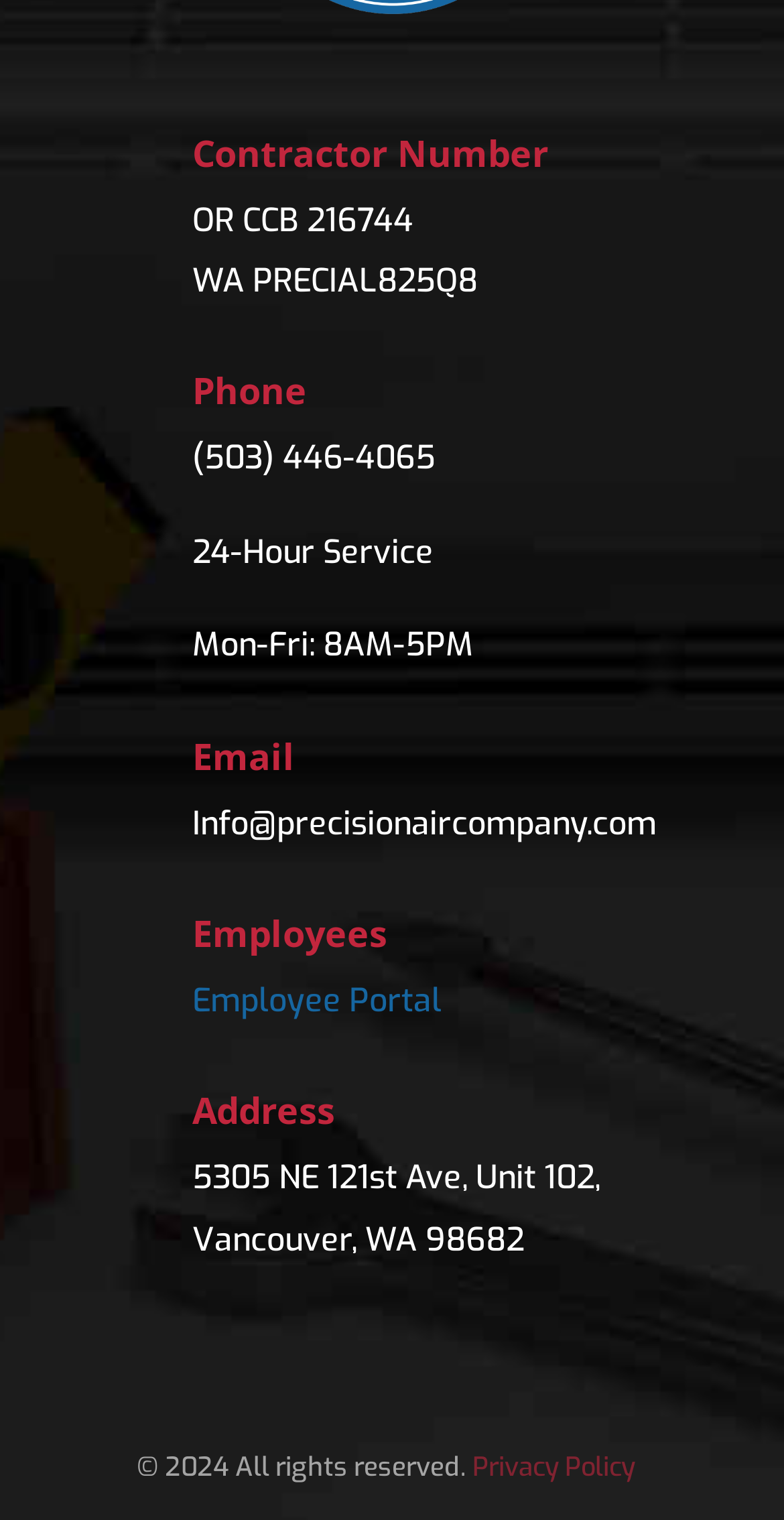Using the information in the image, give a detailed answer to the following question: What is the address?

The address can be found in the fifth layout table, where the heading 'Address' is followed by two static texts, one with the street address '5305 NE 121st Ave, Unit 102,' and the other with the city and zip code 'Vancouver, WA 98682'.